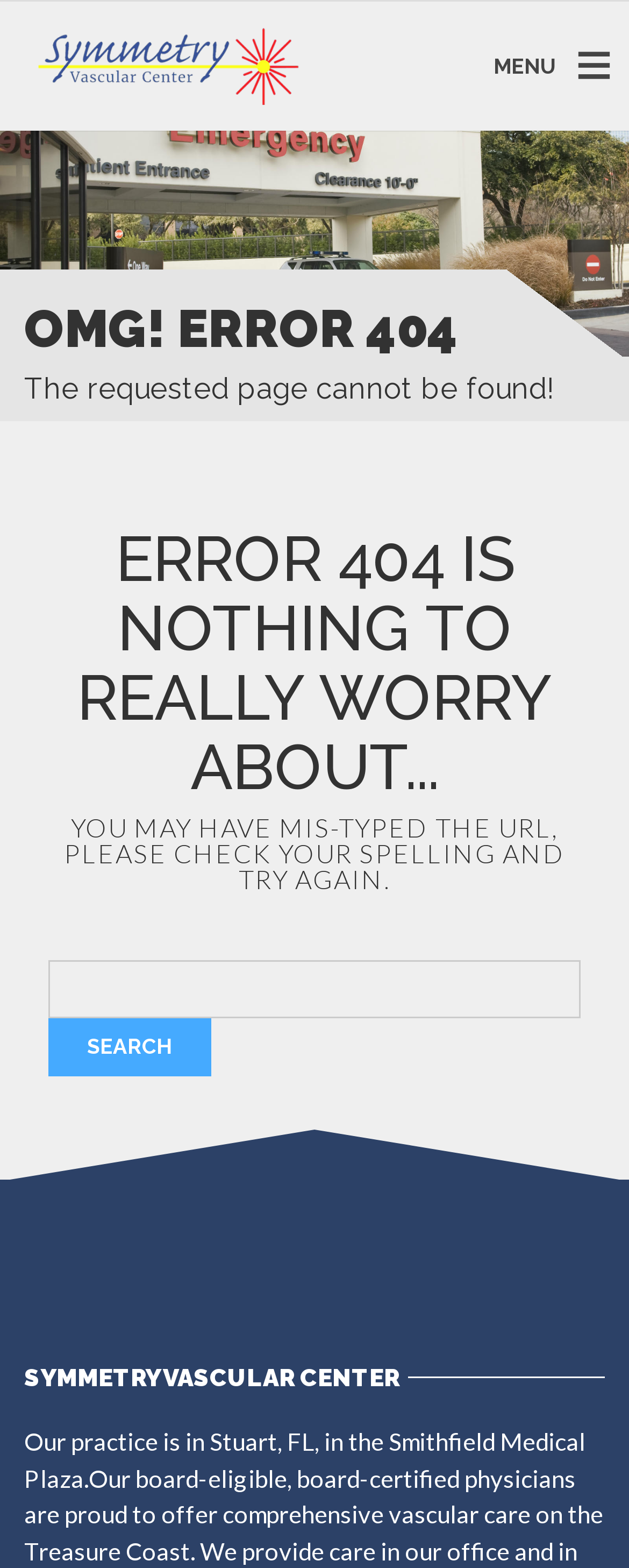Bounding box coordinates must be specified in the format (top-left x, top-left y, bottom-right x, bottom-right y). All values should be floating point numbers between 0 and 1. What are the bounding box coordinates of the UI element described as: name="s"

[0.077, 0.613, 0.923, 0.65]